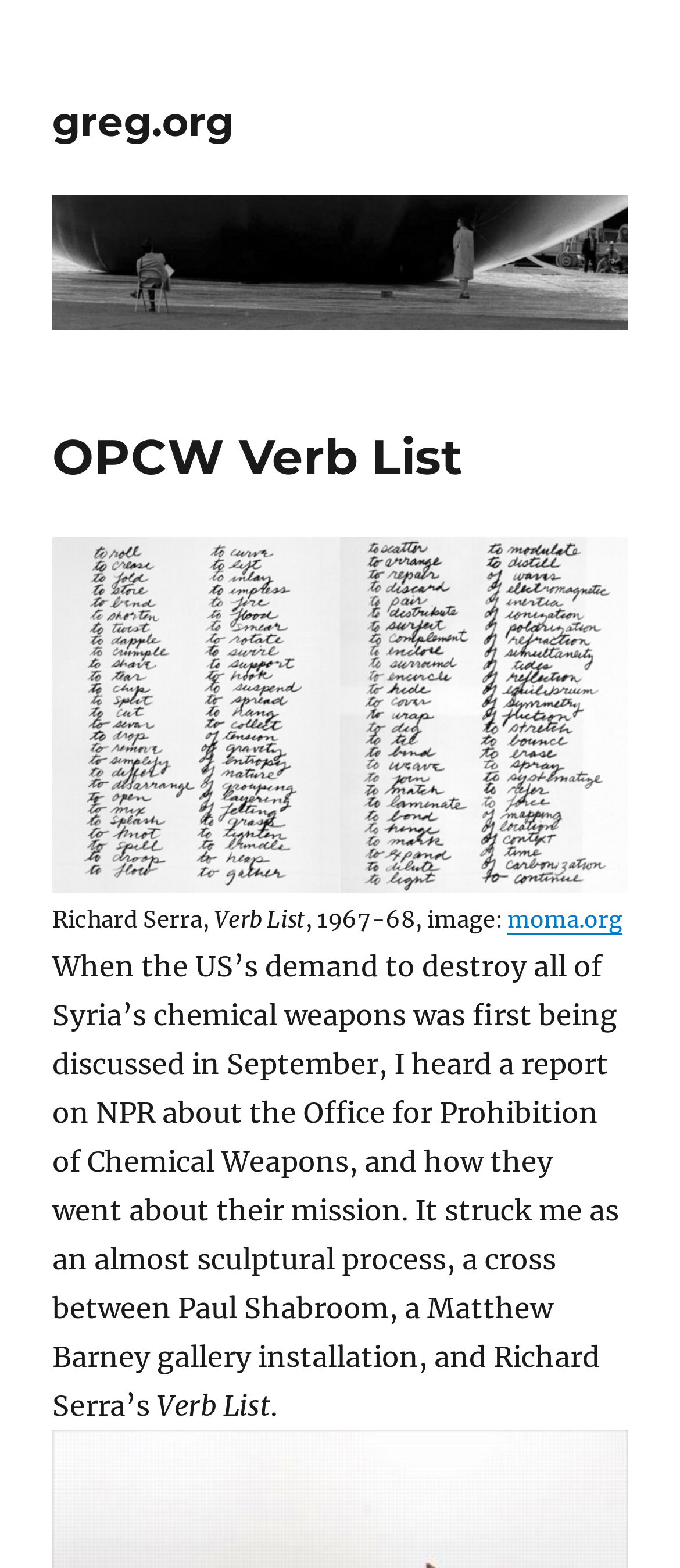Kindly respond to the following question with a single word or a brief phrase: 
What is the type of list mentioned in the text?

Verb List